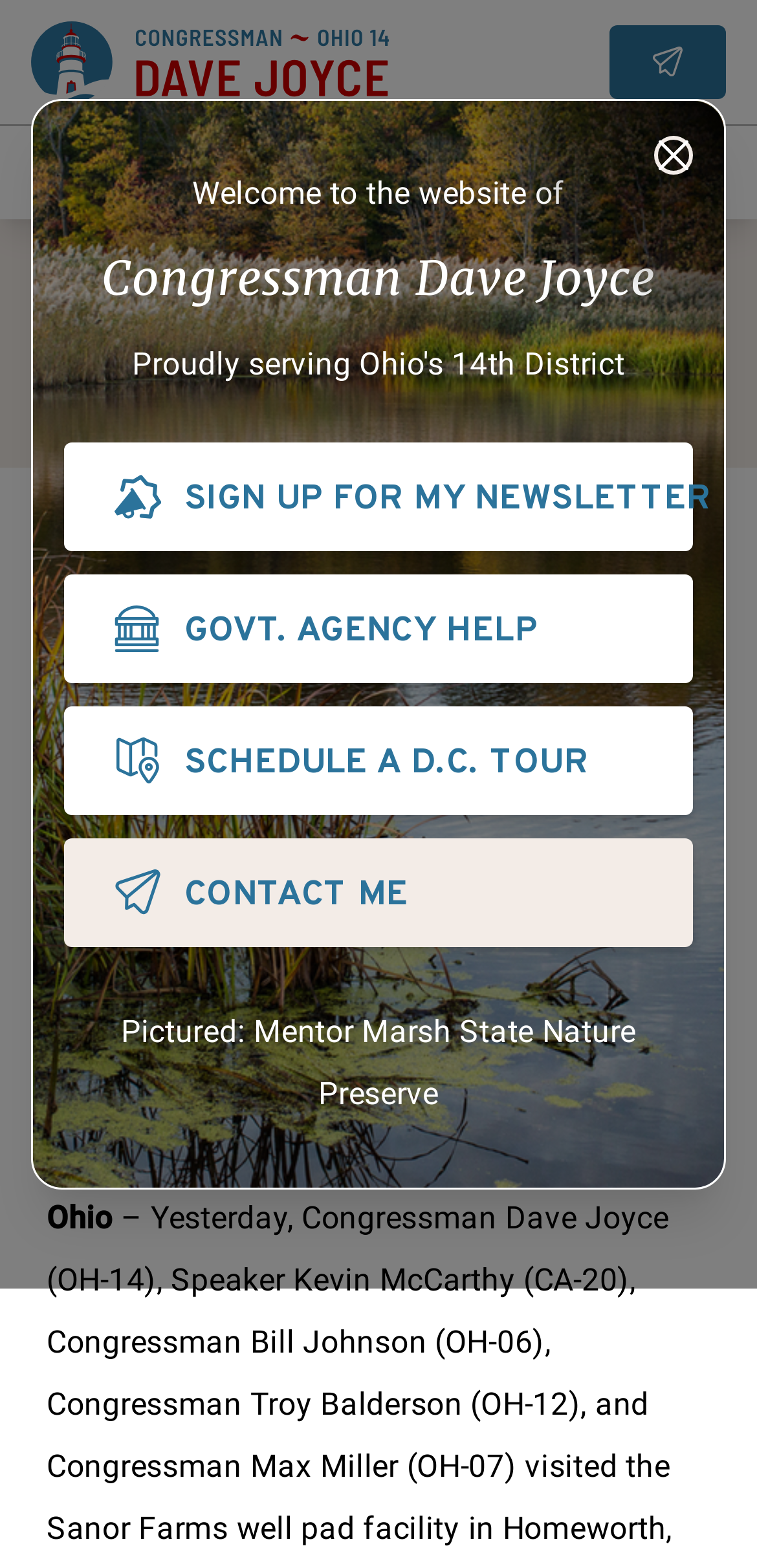Provide the bounding box coordinates of the section that needs to be clicked to accomplish the following instruction: "access January 2022."

None